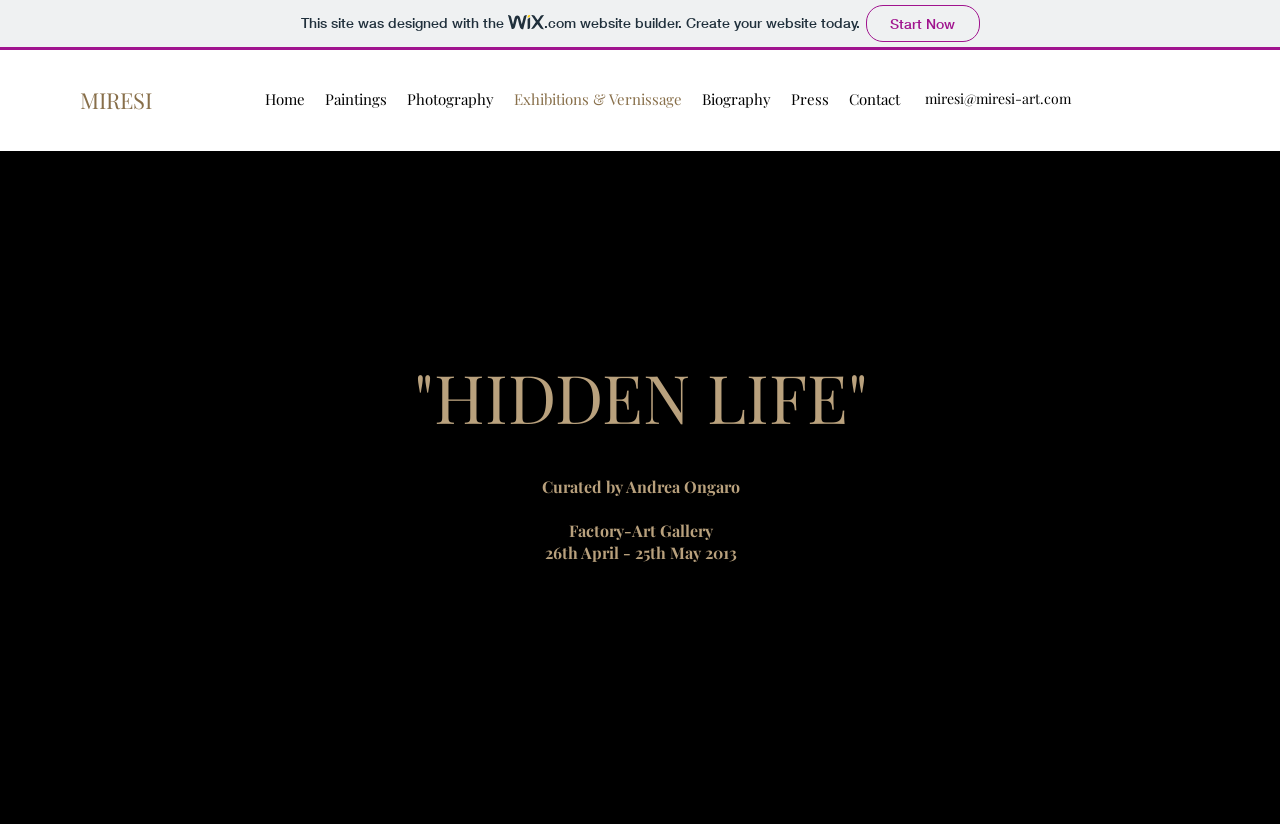Please identify the bounding box coordinates of the region to click in order to complete the task: "contact miresi". The coordinates must be four float numbers between 0 and 1, specified as [left, top, right, bottom].

[0.723, 0.108, 0.837, 0.131]